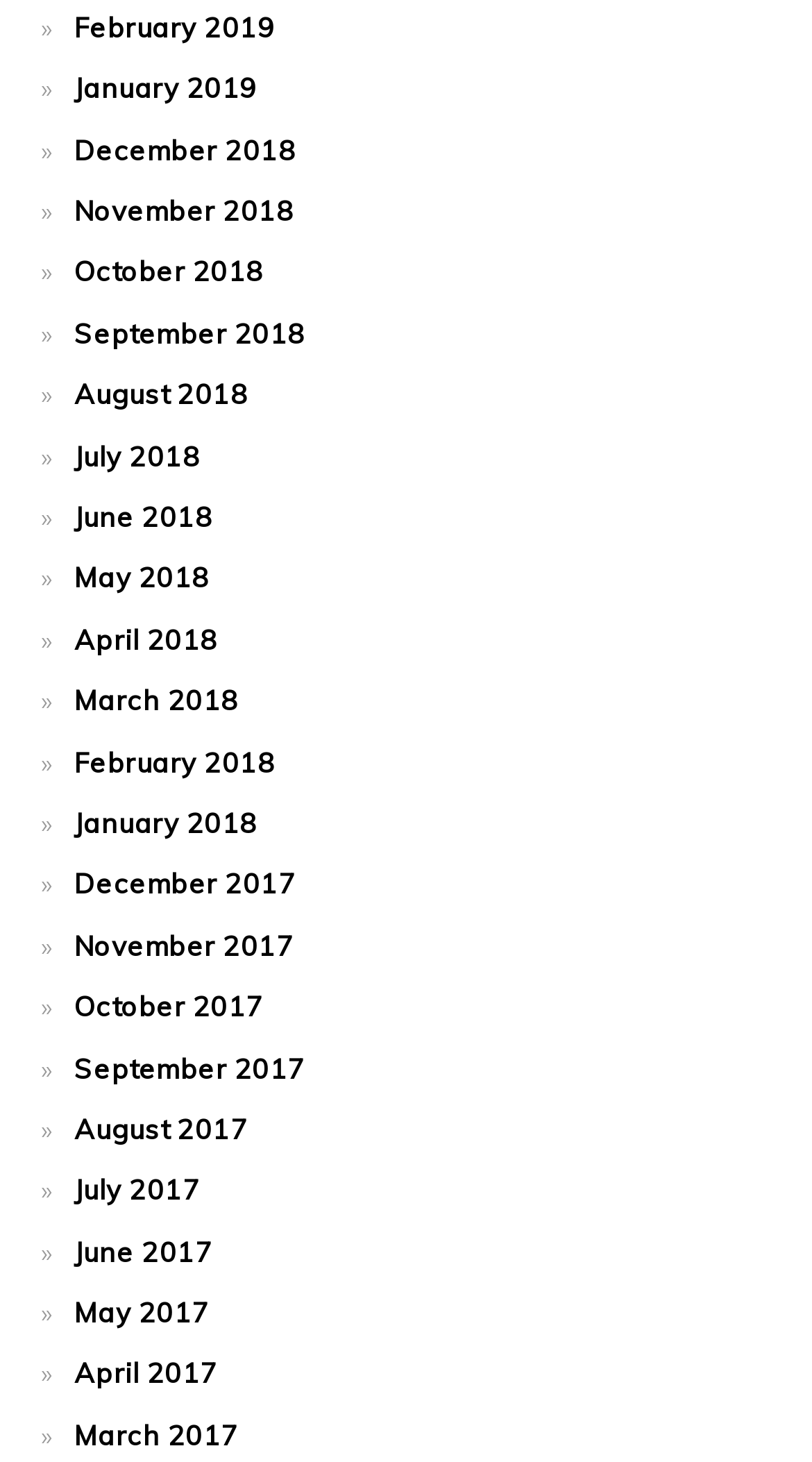What is the latest month listed?
Please respond to the question with as much detail as possible.

By examining the list of links, I found that the latest month listed is February 2019, which is located at the top of the list.